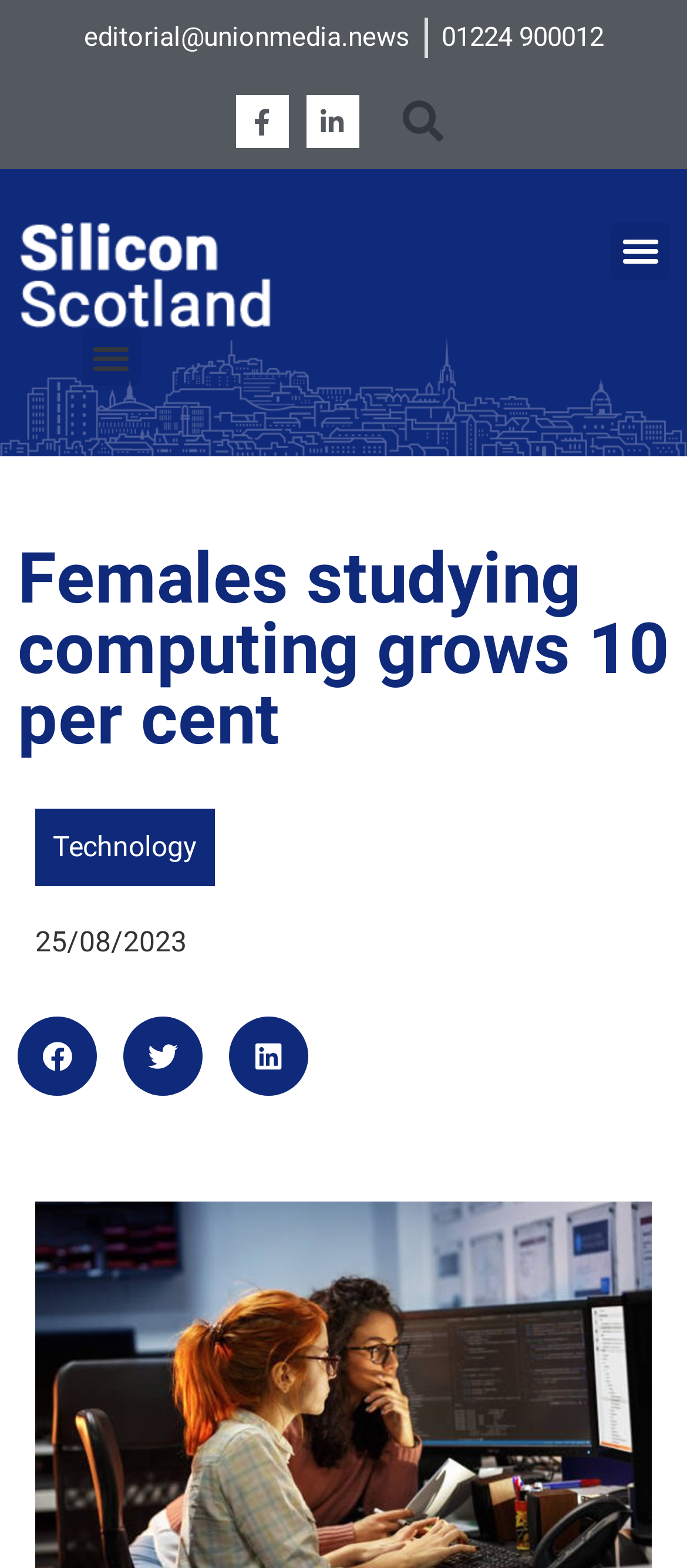Please identify the bounding box coordinates of the area that needs to be clicked to follow this instruction: "Learn about Careers Events".

None